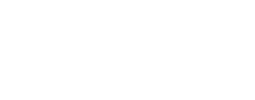Describe the image thoroughly.

The image features a visually striking design element, likely a decorative graphic or illustration, that complements the overall aesthetic of the surrounding content. Its presence is part of a slideshow showcasing various images associated with a business or blog. This particular slideshow appears to emphasize visually engaging content that reflects the brand's identity and messaging. The surrounding text includes enticing descriptions of services and capabilities, indicating that this image contributes to a broader narrative aimed at attracting and engaging potential customers with appealing visuals.